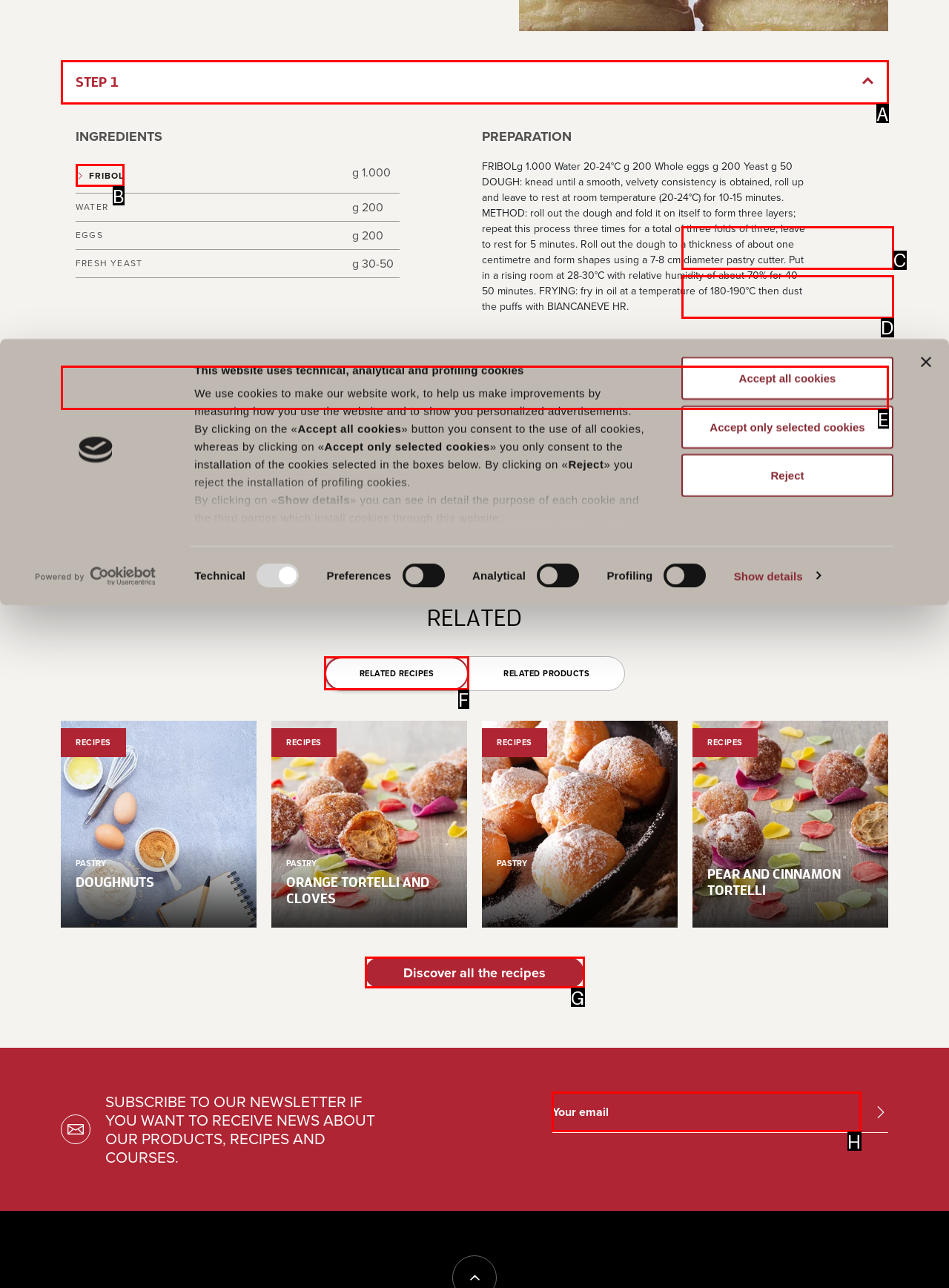Tell me which one HTML element best matches the description: MiM
Answer with the option's letter from the given choices directly.

None